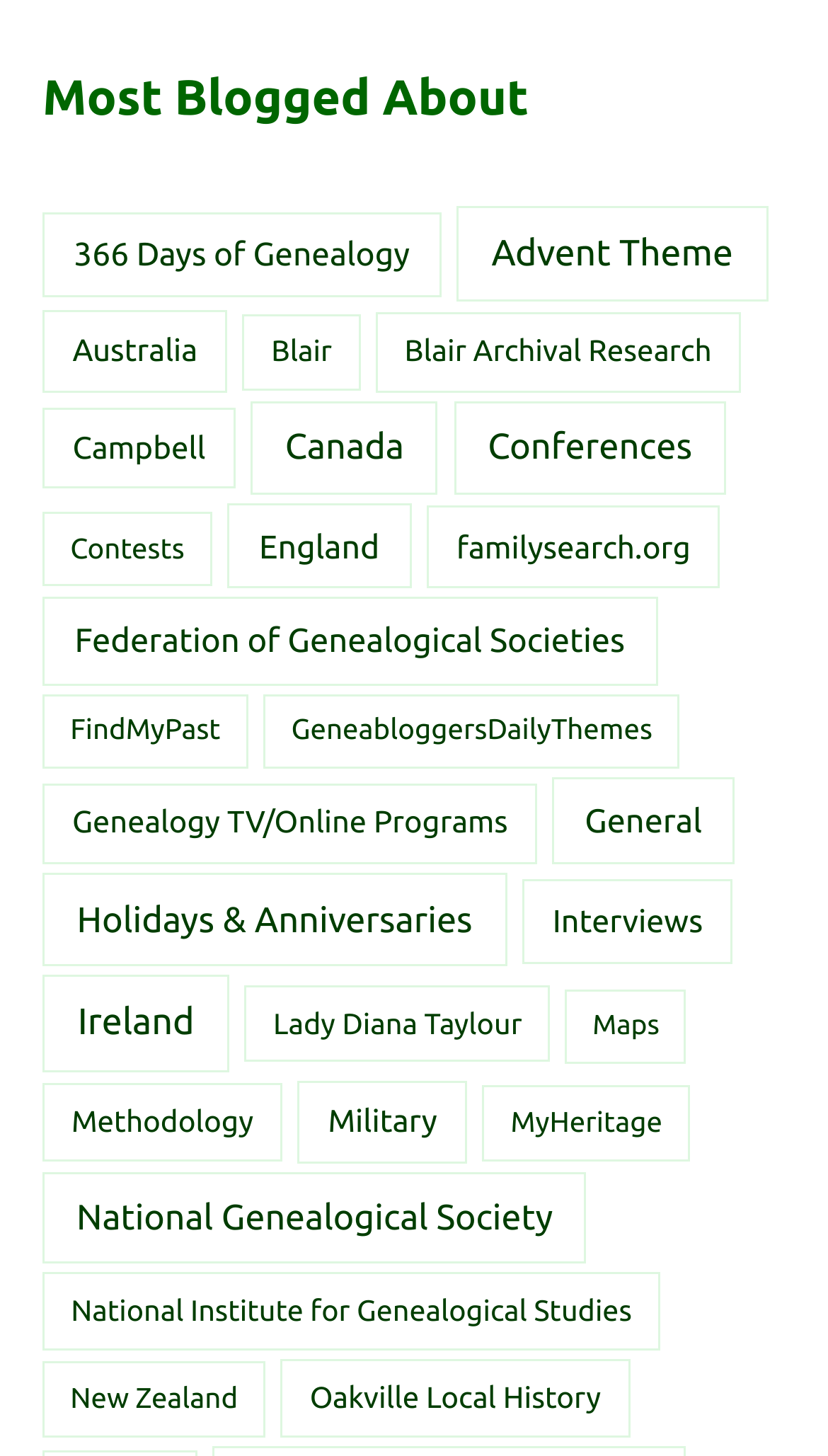Please find the bounding box coordinates of the element that needs to be clicked to perform the following instruction: "Read about 'Lady Diana Taylour'". The bounding box coordinates should be four float numbers between 0 and 1, represented as [left, top, right, bottom].

[0.296, 0.677, 0.665, 0.73]